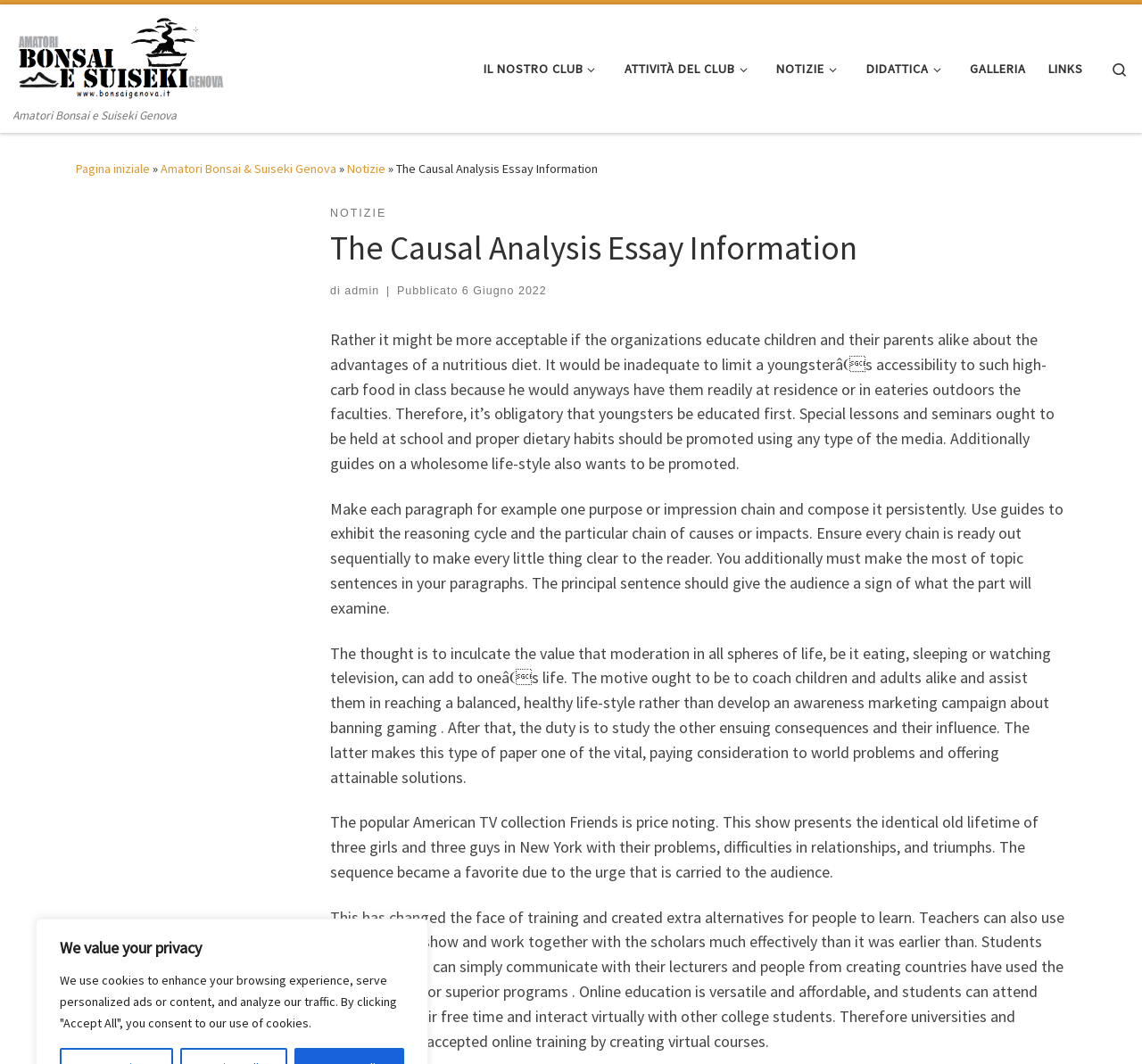Find and provide the bounding box coordinates for the UI element described here: "6 Giugno 2022". The coordinates should be given as four float numbers between 0 and 1: [left, top, right, bottom].

[0.405, 0.268, 0.479, 0.279]